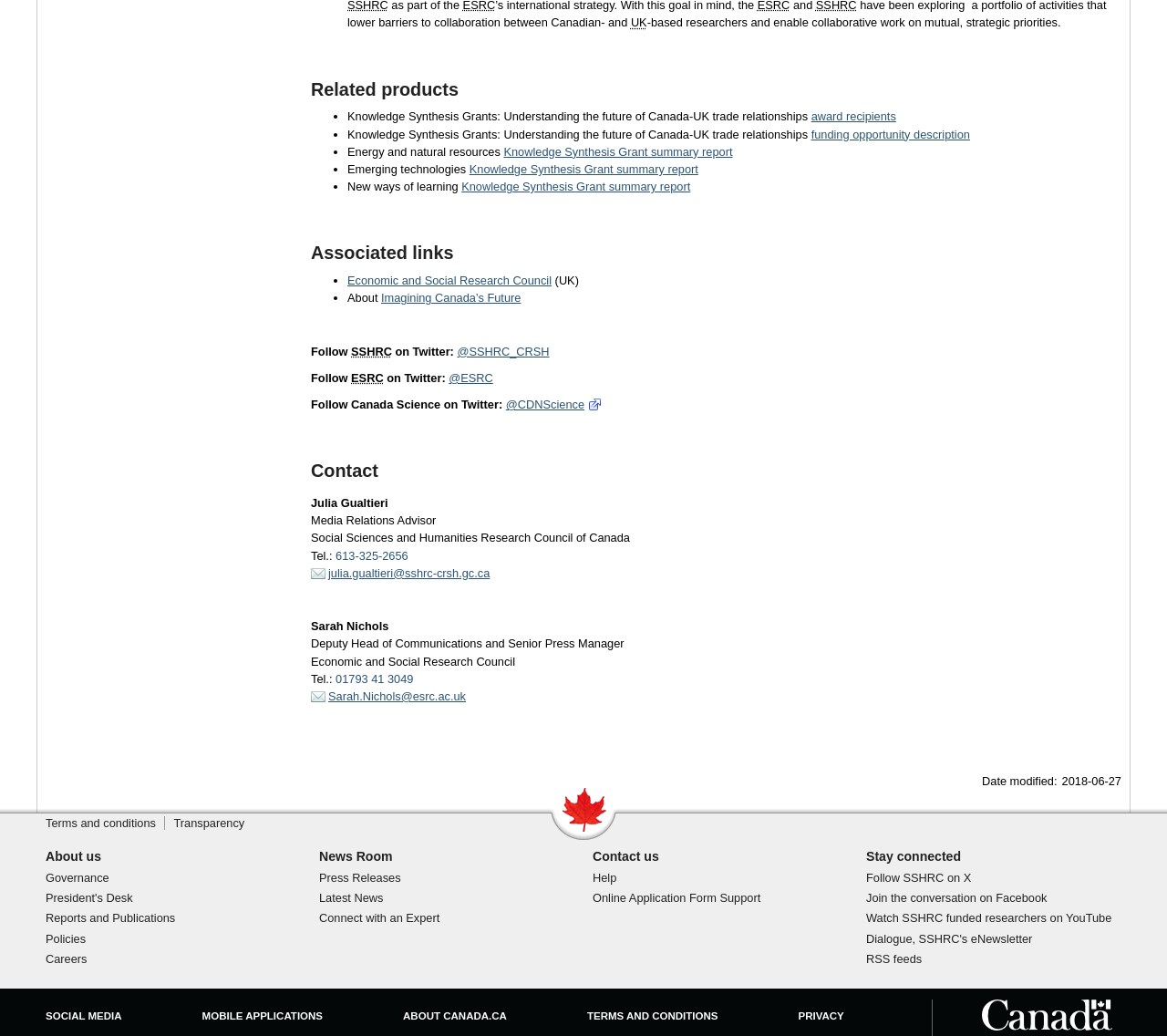Can you pinpoint the bounding box coordinates for the clickable element required for this instruction: "Read about Economic and Social Research Council"? The coordinates should be four float numbers between 0 and 1, i.e., [left, top, right, bottom].

[0.298, 0.264, 0.473, 0.277]